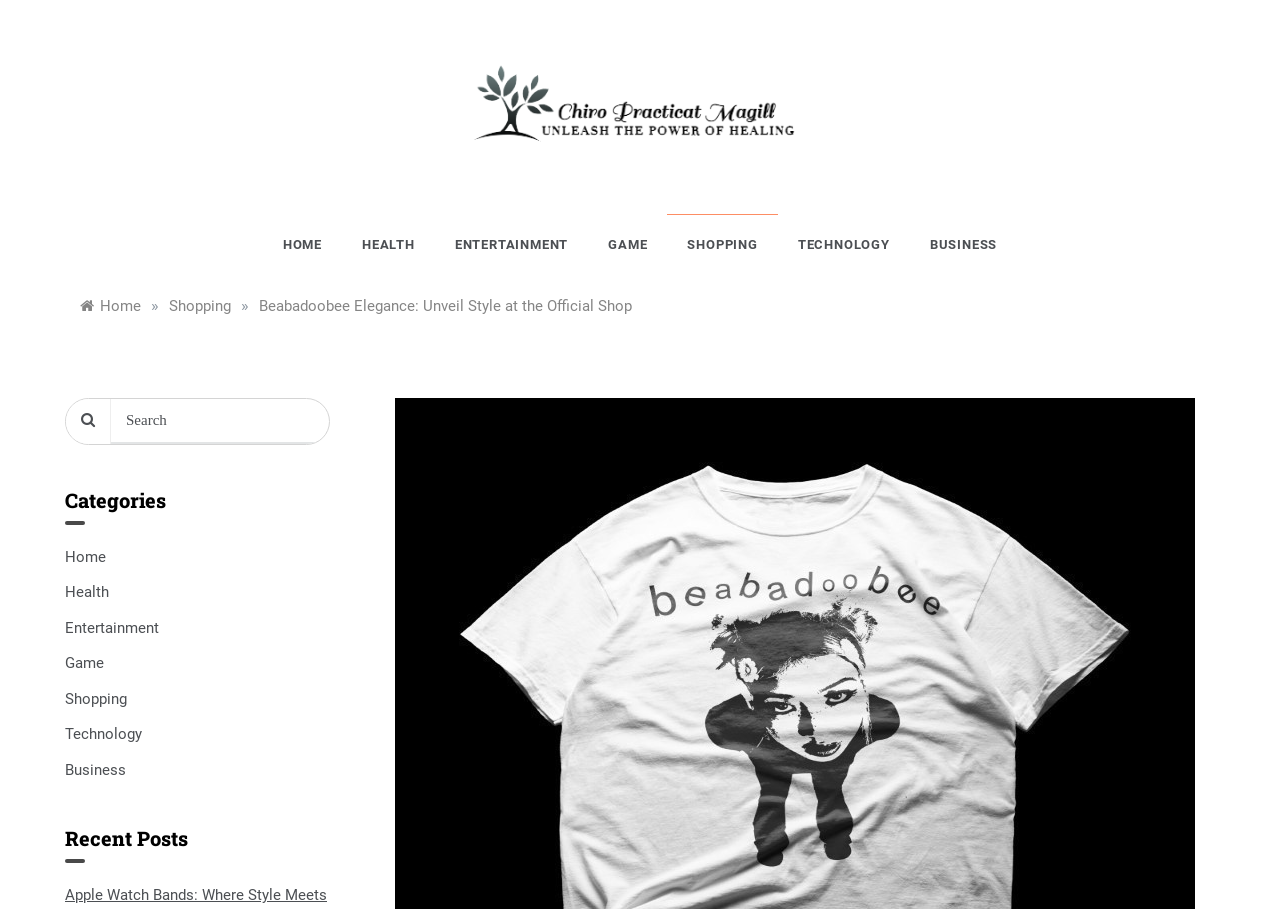Please pinpoint the bounding box coordinates for the region I should click to adhere to this instruction: "View recent posts".

[0.051, 0.905, 0.258, 0.949]